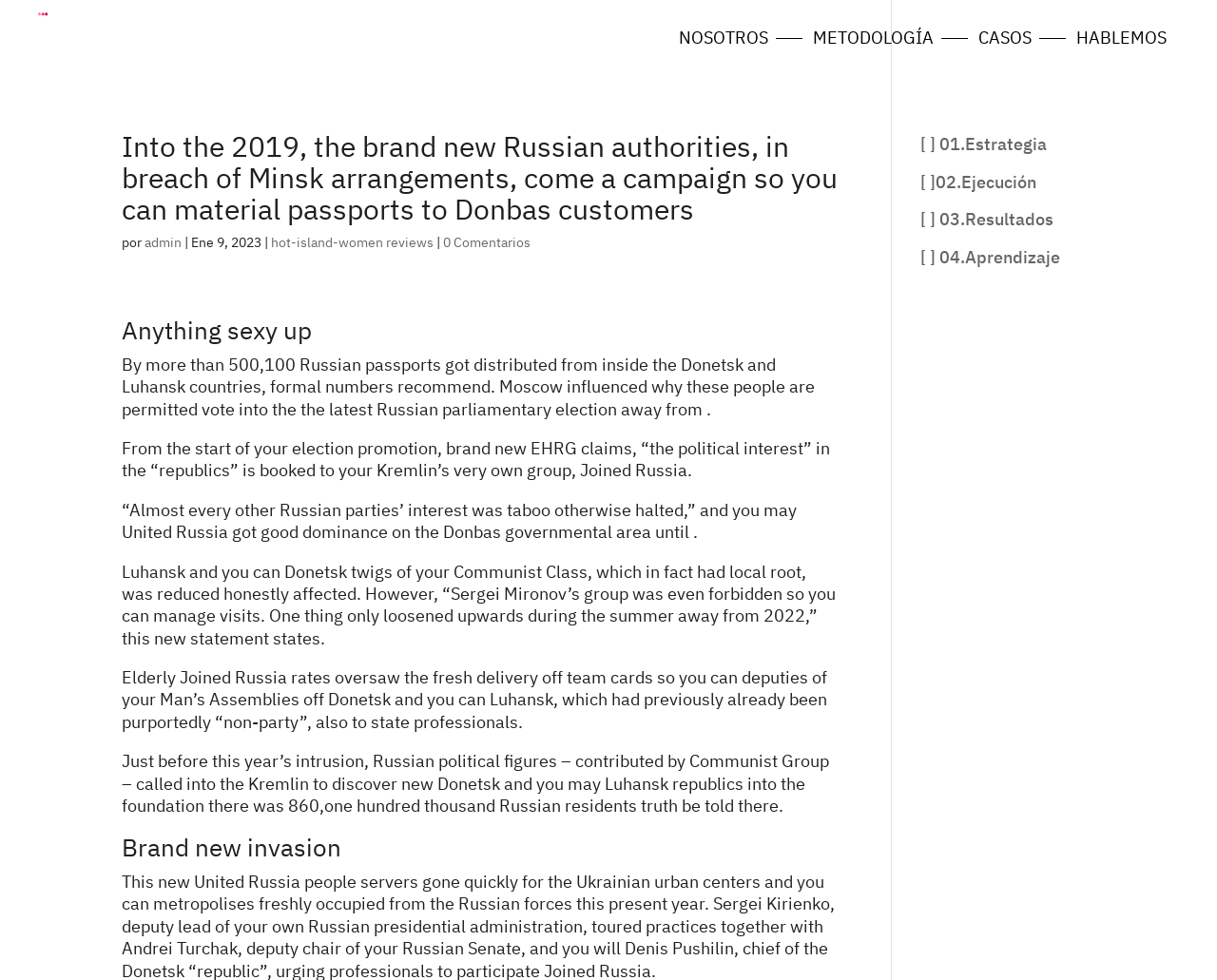Create a detailed narrative of the webpage’s visual and textual elements.

This webpage appears to be a news article or blog post discussing the distribution of Russian passports to Donbas customers in 2019. At the top of the page, there is a logo of "3dots" accompanied by a link to the same name. Below this, there are four navigation links: "NOSOTROS", "METODOLOGÍA", "CASOS", and "HABLEMOS".

The main content of the page is divided into sections, each with a heading. The first section has a heading that matches the meta description, "Into the 2019, the brand new Russian authorities, in breach of Minsk arrangements, come a campaign so you can material passports to Donbas customers". Below this heading, there is a link to "admin" and a date "Ene 9, 2023". There is also a link to "hot-island-women reviews" and a link to "0 Comentarios".

The next section has a heading "Anything sexy up" and contains several paragraphs of text discussing the distribution of Russian passports in Donetsk and Luhansk countries. The text explains that over 500,100 Russian passports were distributed, and that Moscow influenced the voting process in the latest Russian parliamentary election.

The following sections continue to discuss the political situation in Donbas, including the dominance of United Russia in the region and the restriction of other Russian parties' interests. There are also mentions of the Communist Party and the delivery of party cards to deputies of the People's Assemblies of Donetsk and Luhansk.

At the bottom of the page, there are four links labeled "[ ] 01.Estrategia", "[ ]02.Ejecución", "[ ] 03.Resultados", and "[ ] 04.Aprendizaje", which may be related to a methodology or strategy discussed in the article.